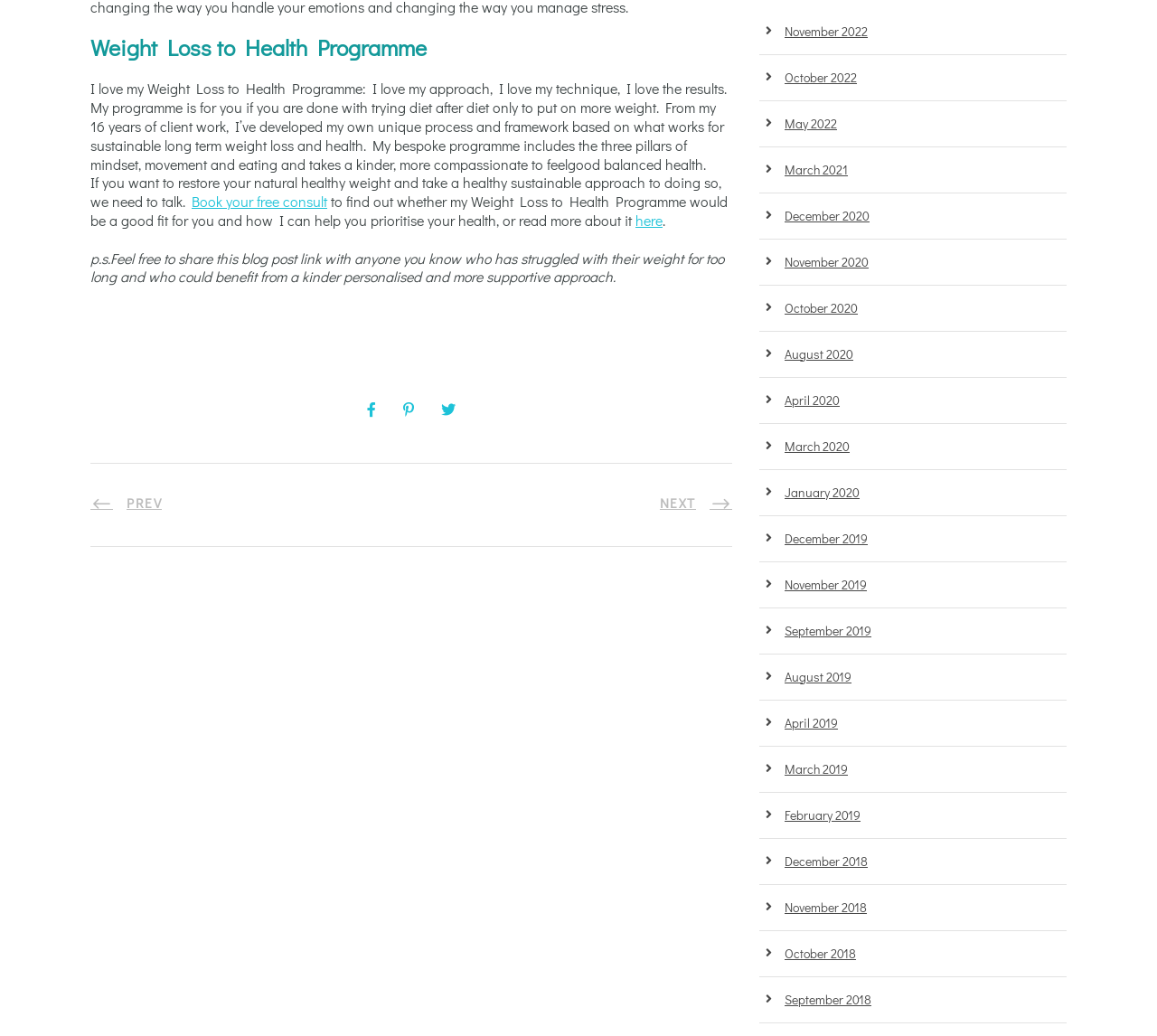What is the purpose of the 'Book your free consult' link?
Please provide a full and detailed response to the question.

The purpose of the 'Book your free consult' link is to allow users to discuss the programme with the author, as mentioned in the surrounding text 'If you want to restore your natural healthy weight and take a healthy sustainable approach to doing so, we need to talk.' which suggests that the consultation is for discussing the programme.